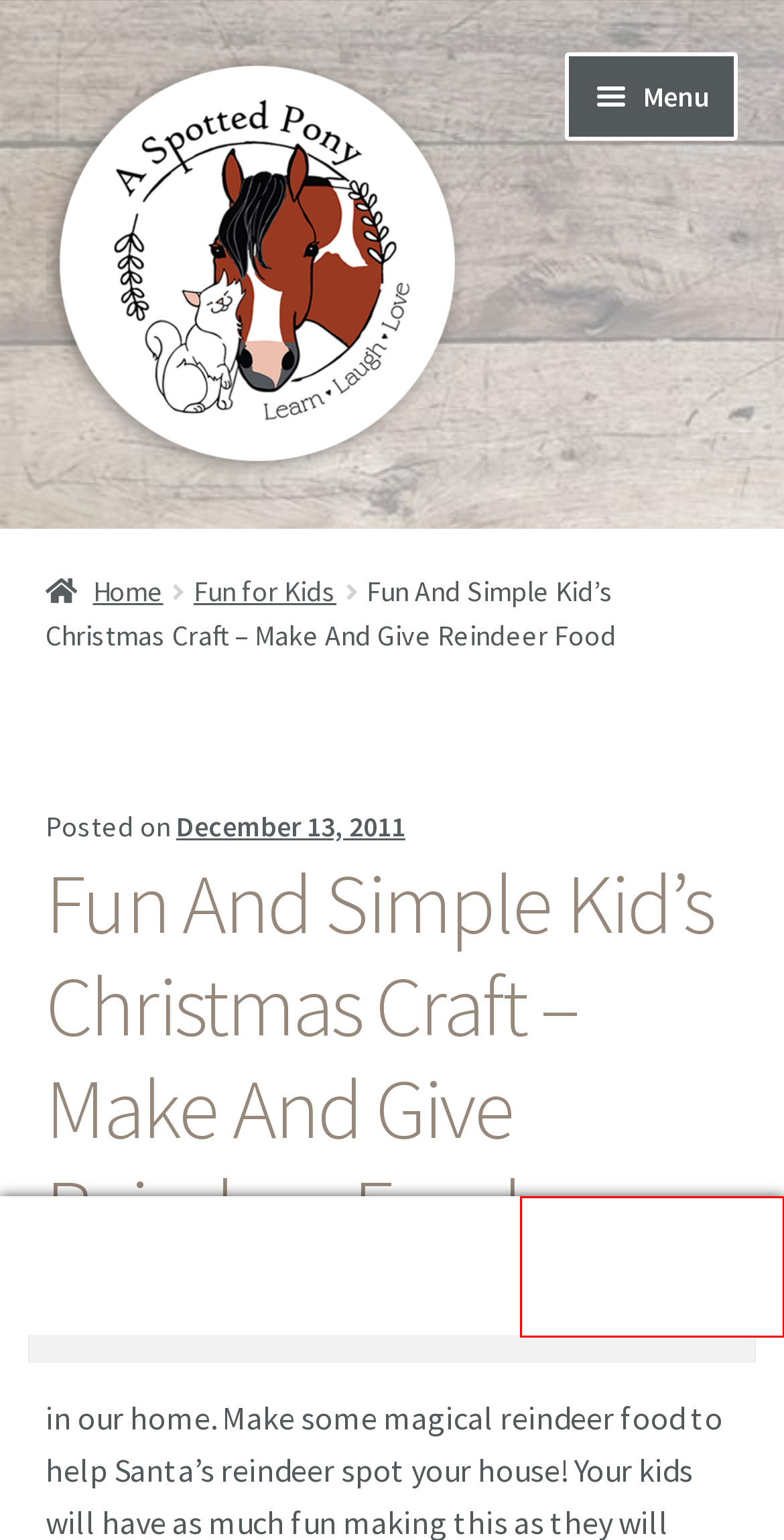A screenshot of a webpage is given, marked with a red bounding box around a UI element. Please select the most appropriate webpage description that fits the new page after clicking the highlighted element. Here are the candidates:
A. Blog – A Spotted Pony
B. A Spotted Pony – Learn, Laugh, Love
C. Contact A Spotted Pony – A Spotted Pony
D. My account – A Spotted Pony
E. About – A Spotted Pony
F. Fun for Kids – A Spotted Pony
G. Shop – A Spotted Pony
H. Cart – A Spotted Pony

H